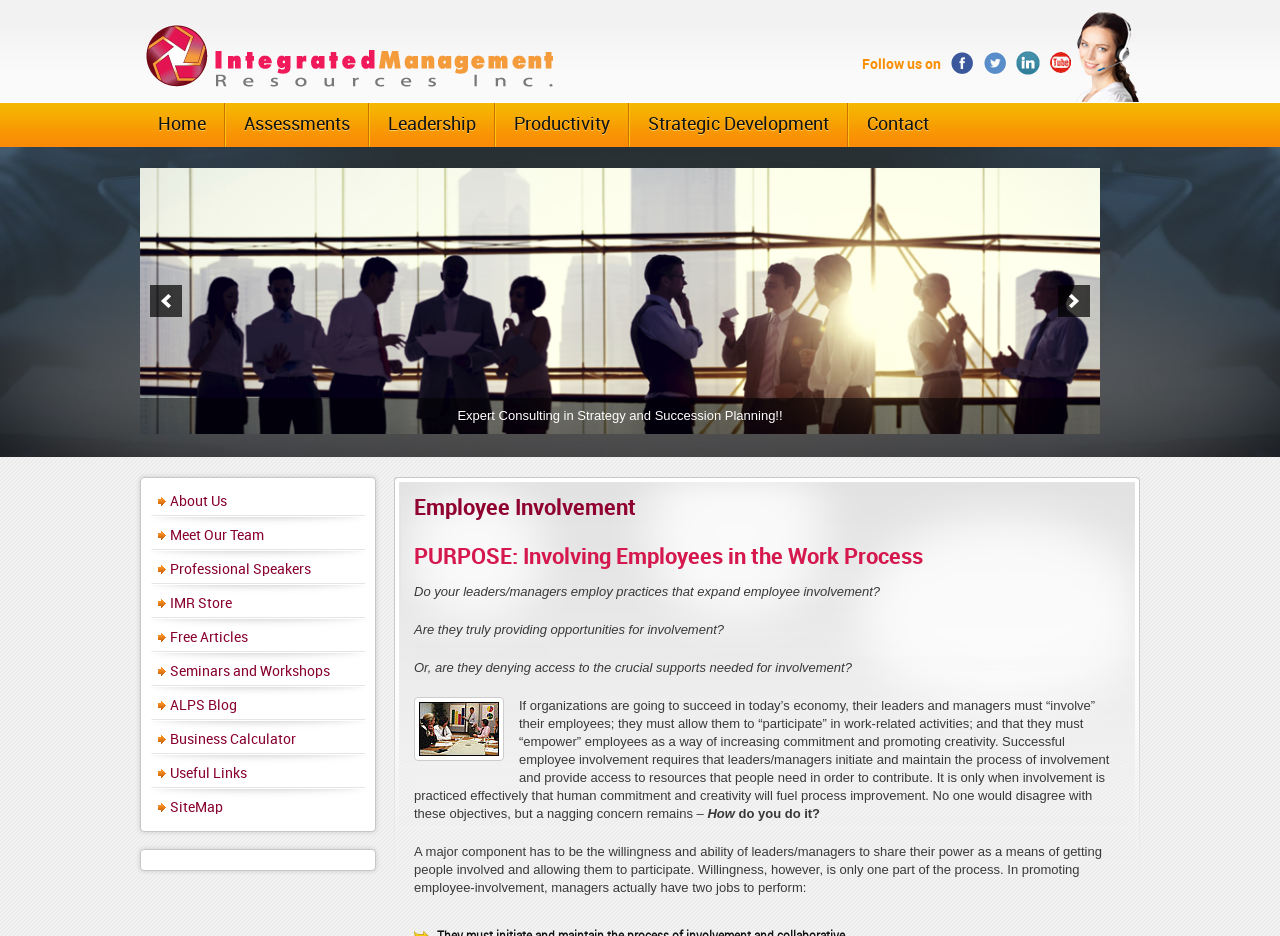Provide a brief response to the question below using a single word or phrase: 
What is the relationship between employee involvement and process improvement?

Involvement fuels improvement